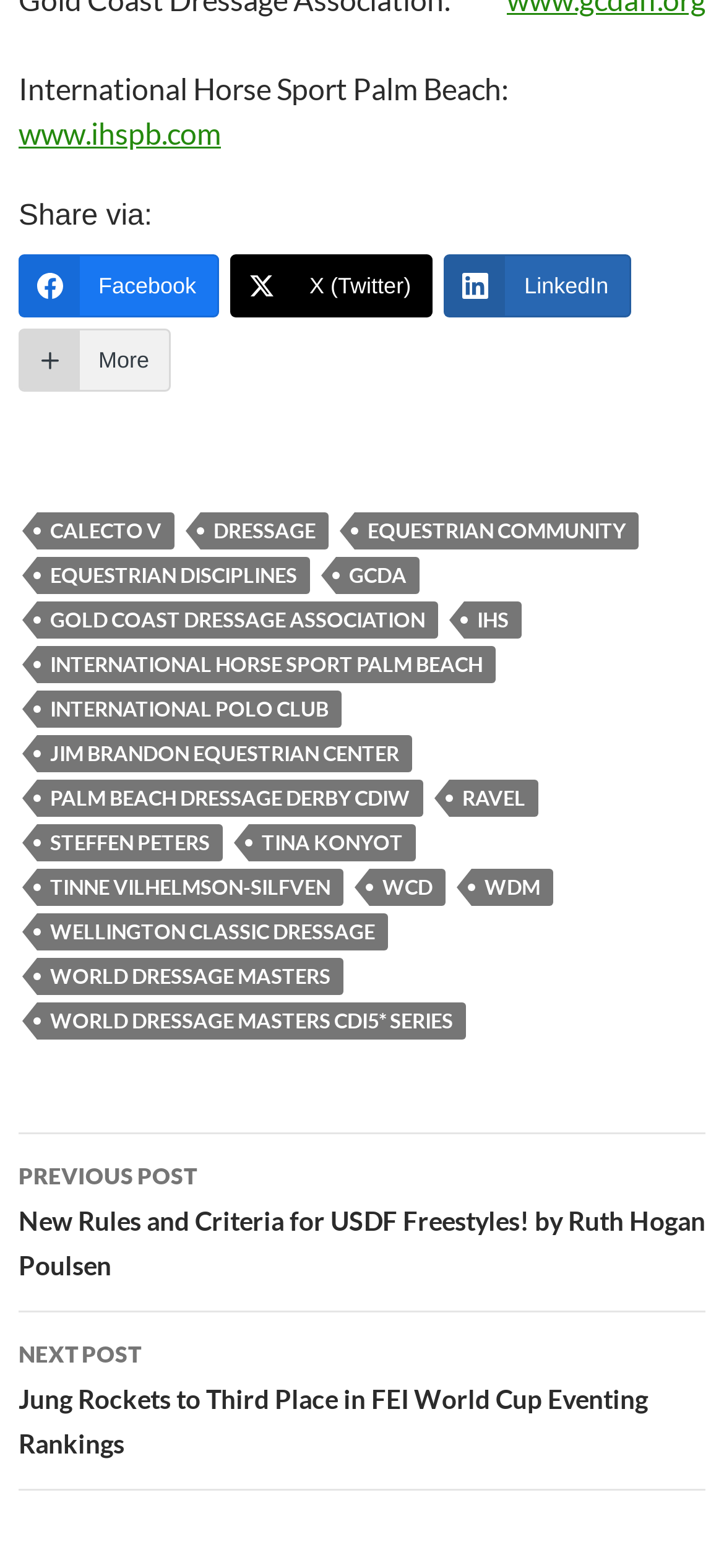Identify the bounding box of the UI component described as: "International Polo Club".

[0.051, 0.44, 0.472, 0.464]